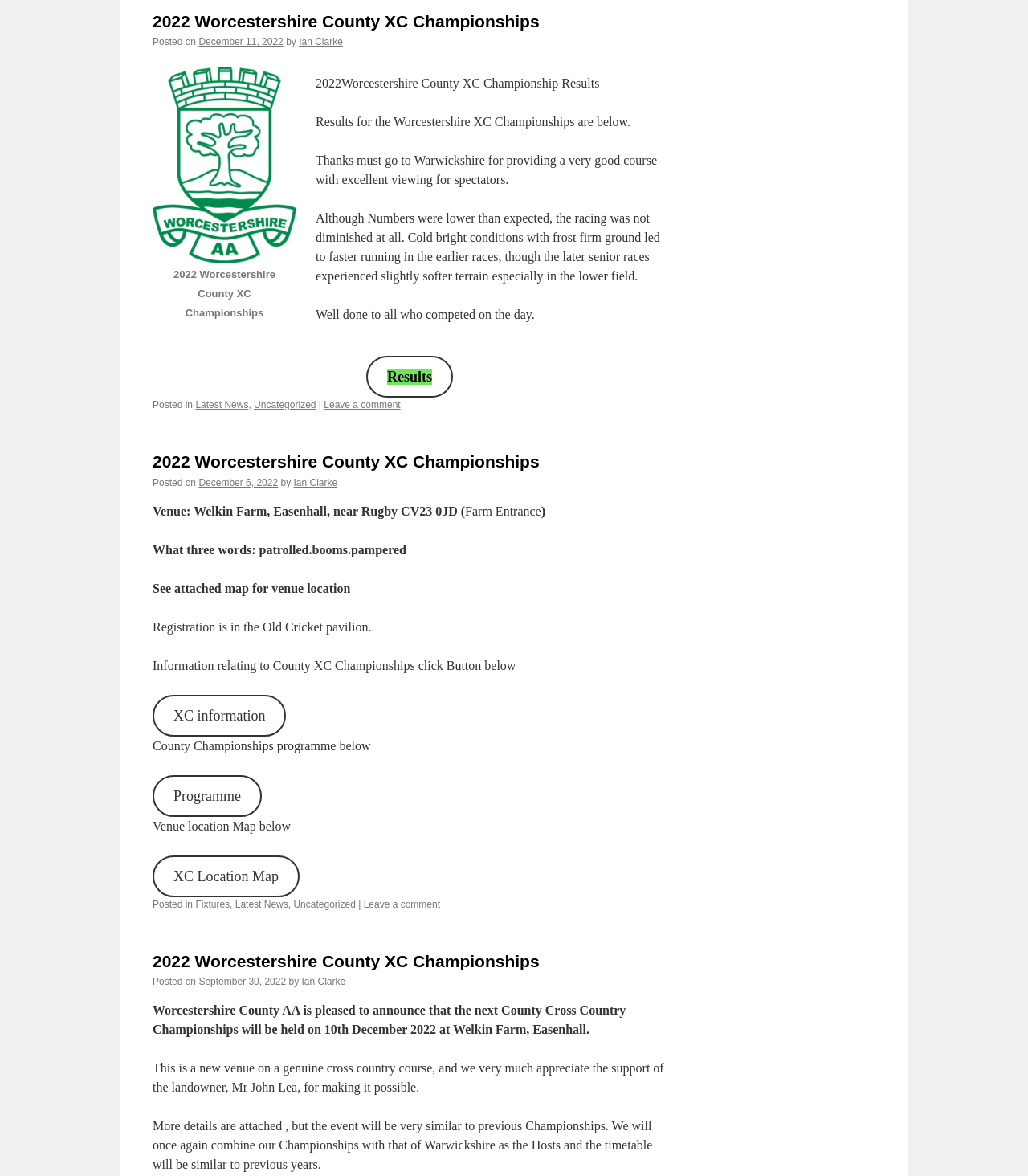What is the location of the event?
Using the image, respond with a single word or phrase.

Welkin Farm, Easenhall